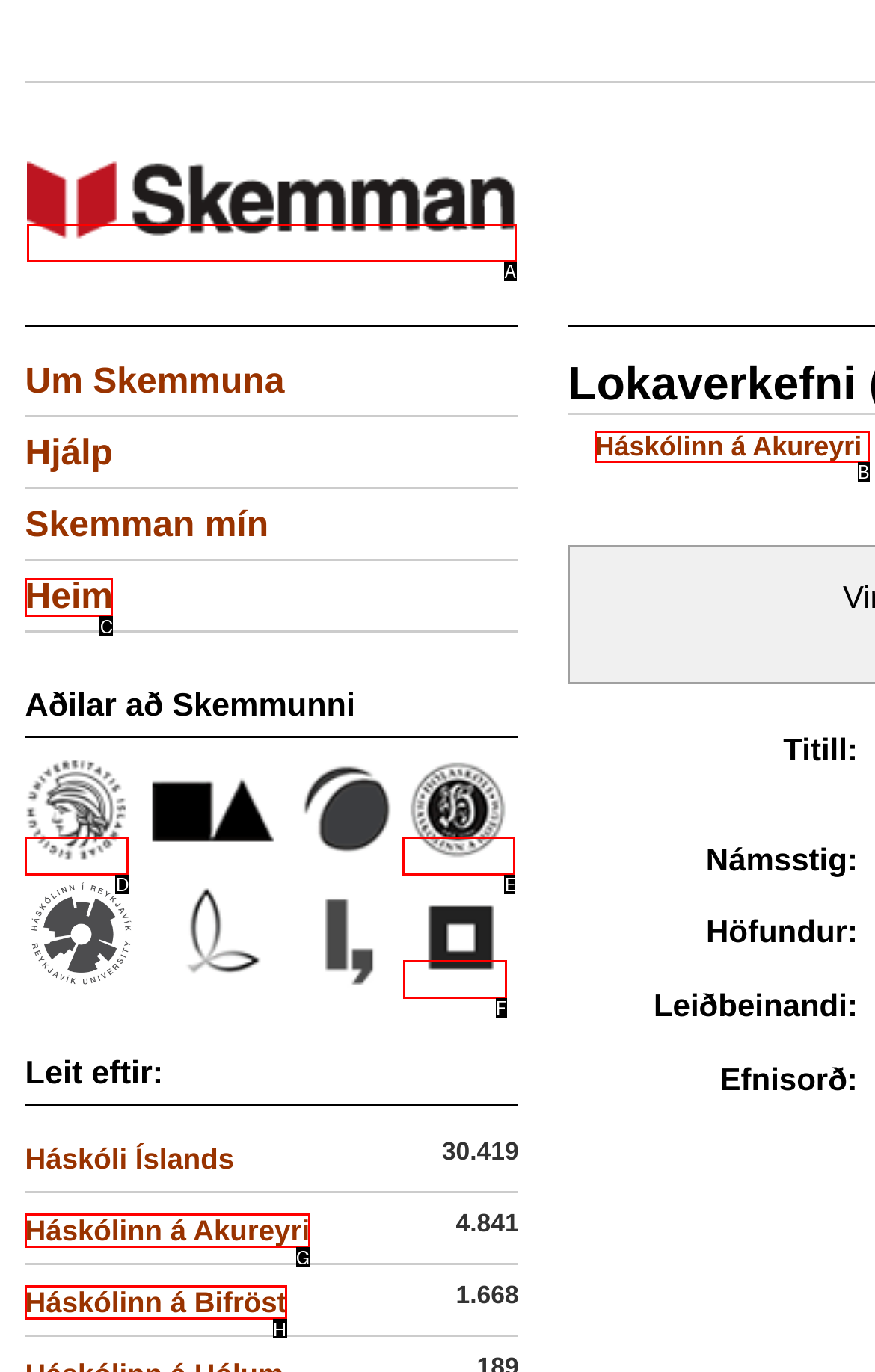Please indicate which HTML element to click in order to fulfill the following task: Click on the 'Skemman' link Respond with the letter of the chosen option.

A